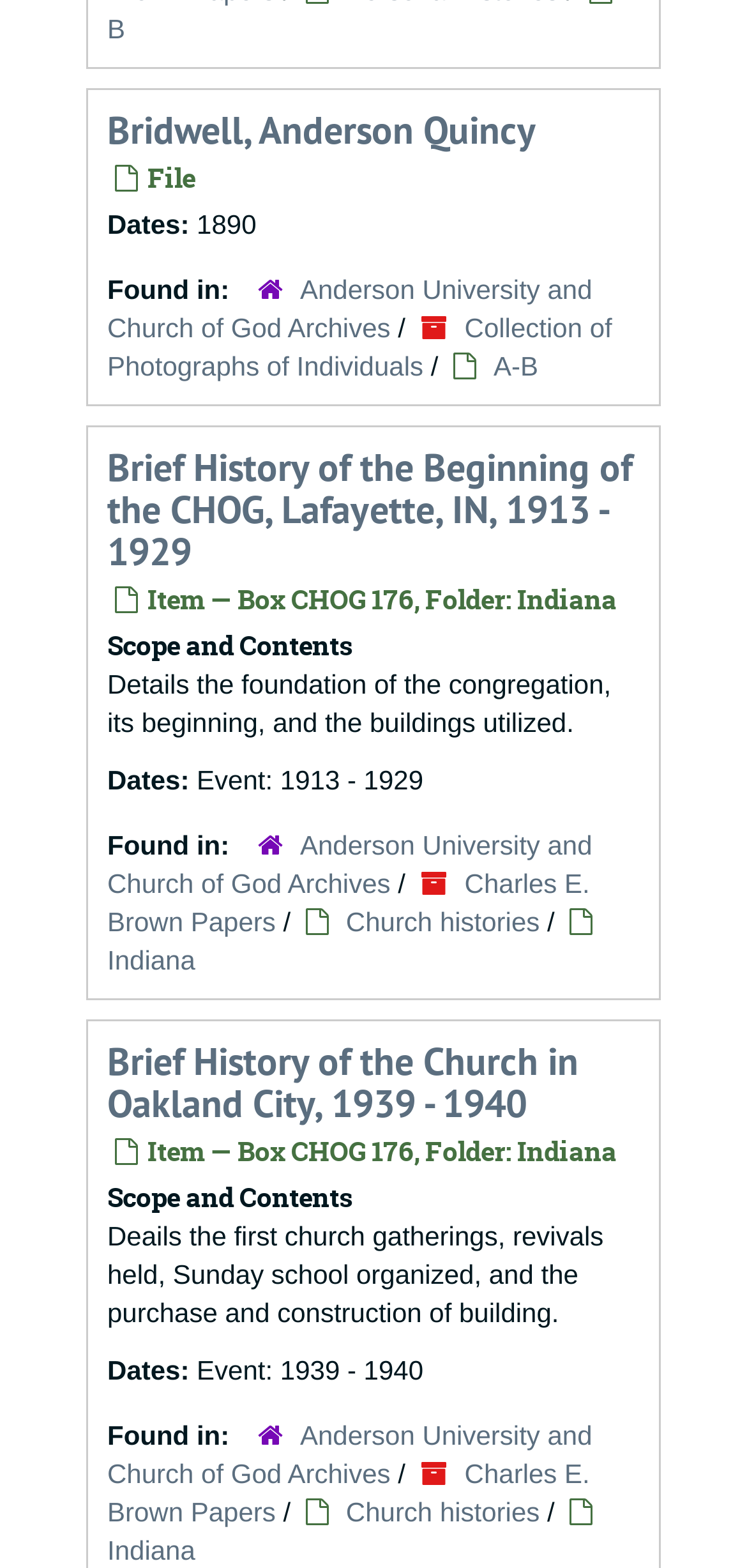Review the image closely and give a comprehensive answer to the question: How many items are listed on this page?

I counted the number of items listed on this page, which are 'Brief History of the Beginning of the CHOG, Lafayette, IN, 1913 - 1929', 'Brief History of the Church in Oakland City, 1939 - 1940', and the first item is not explicitly titled but has a description 'Details the foundation of the congregation, its beginning, and the buildings utilized.'